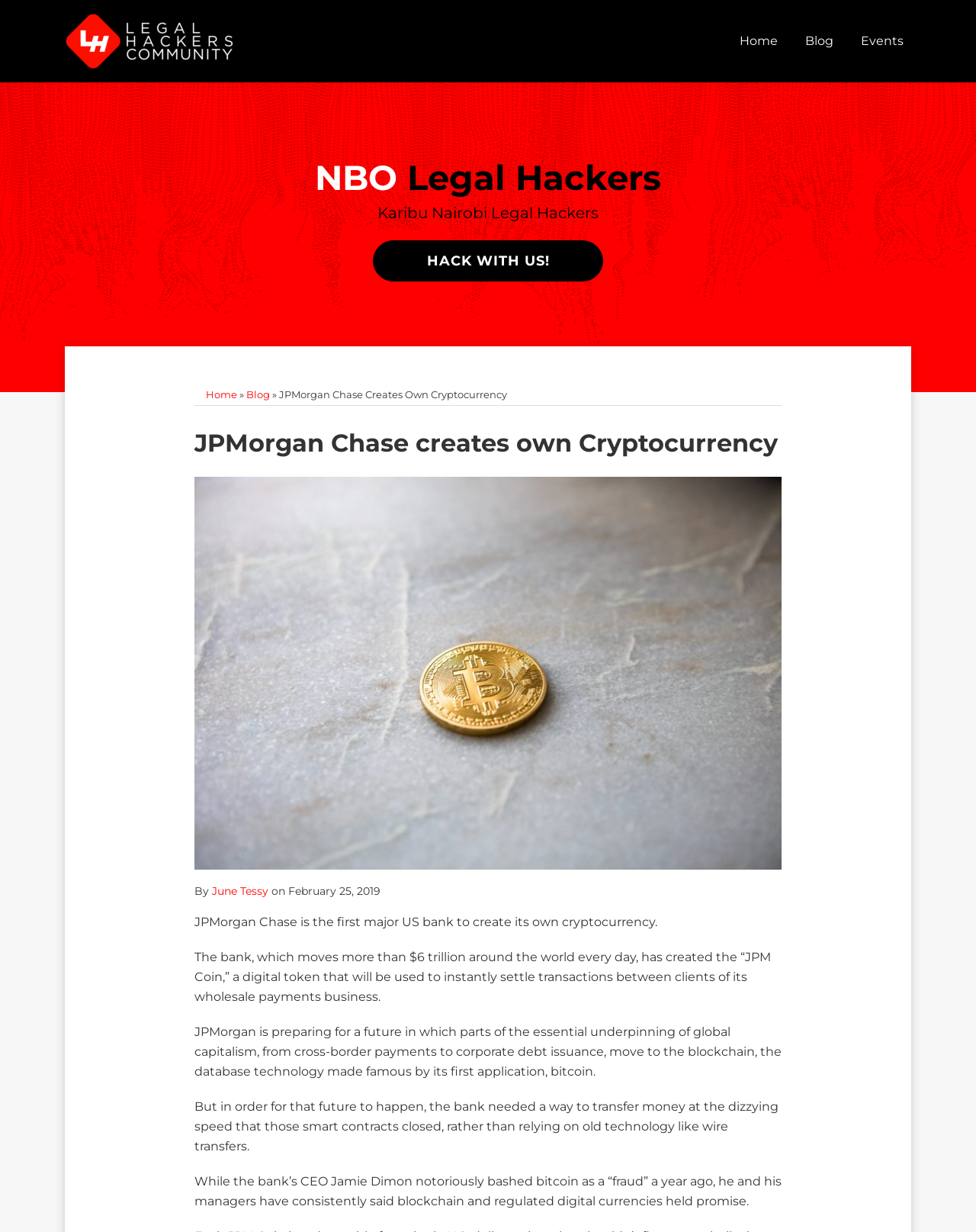How much money does JPMorgan Chase move daily?
Please answer the question as detailed as possible based on the image.

The webpage states that JPMorgan Chase moves more than $6 trillion around the world every day.